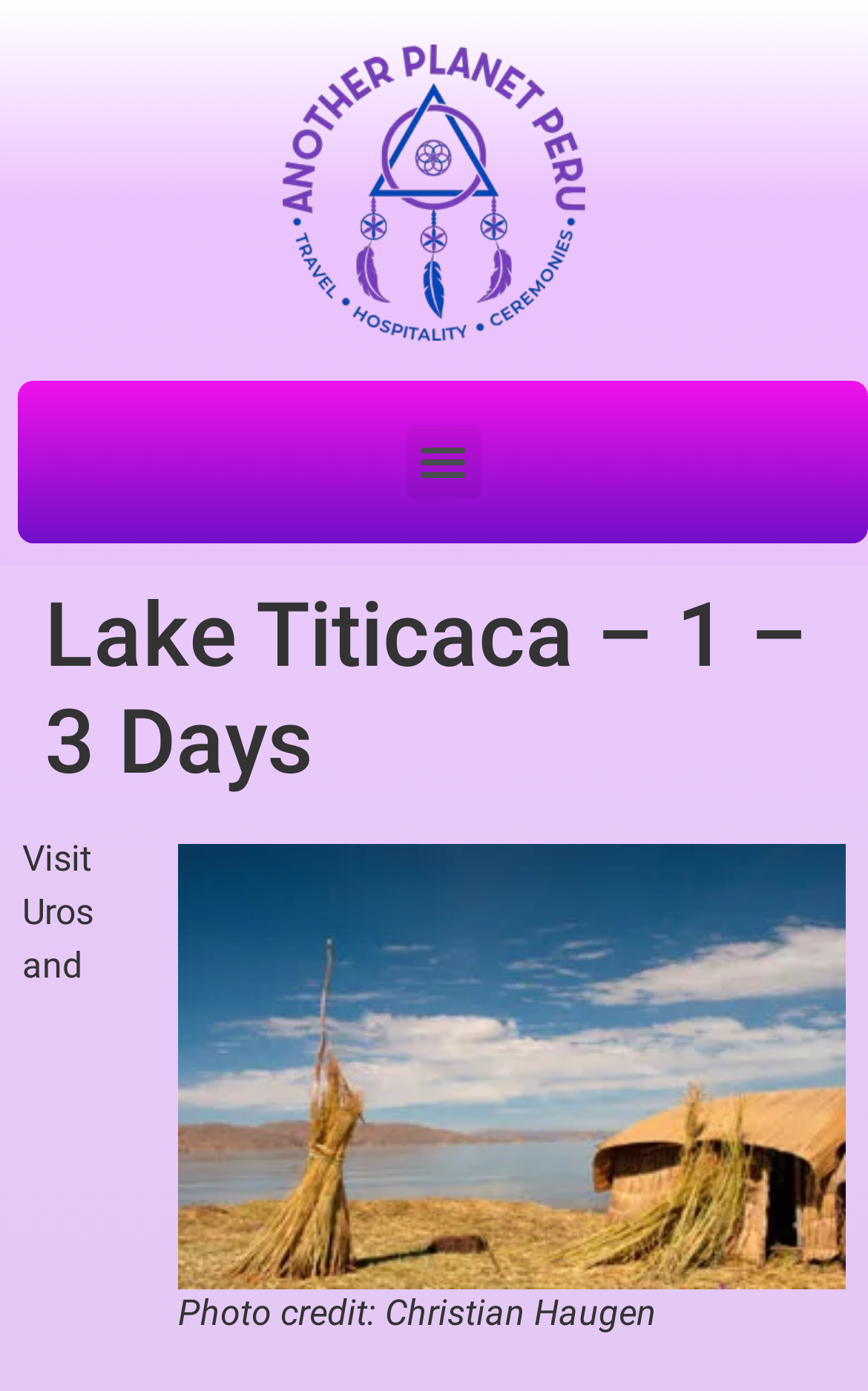What is the location of the image on the webpage?
Please provide a detailed and thorough answer to the question.

Based on the bounding box coordinates, the image is located below the header element, which contains the text 'Lake Titicaca – 1 – 3 Days'. The y1 coordinate of the image (0.606) is greater than the y2 coordinate of the header (0.572), indicating that the image is positioned below the header.